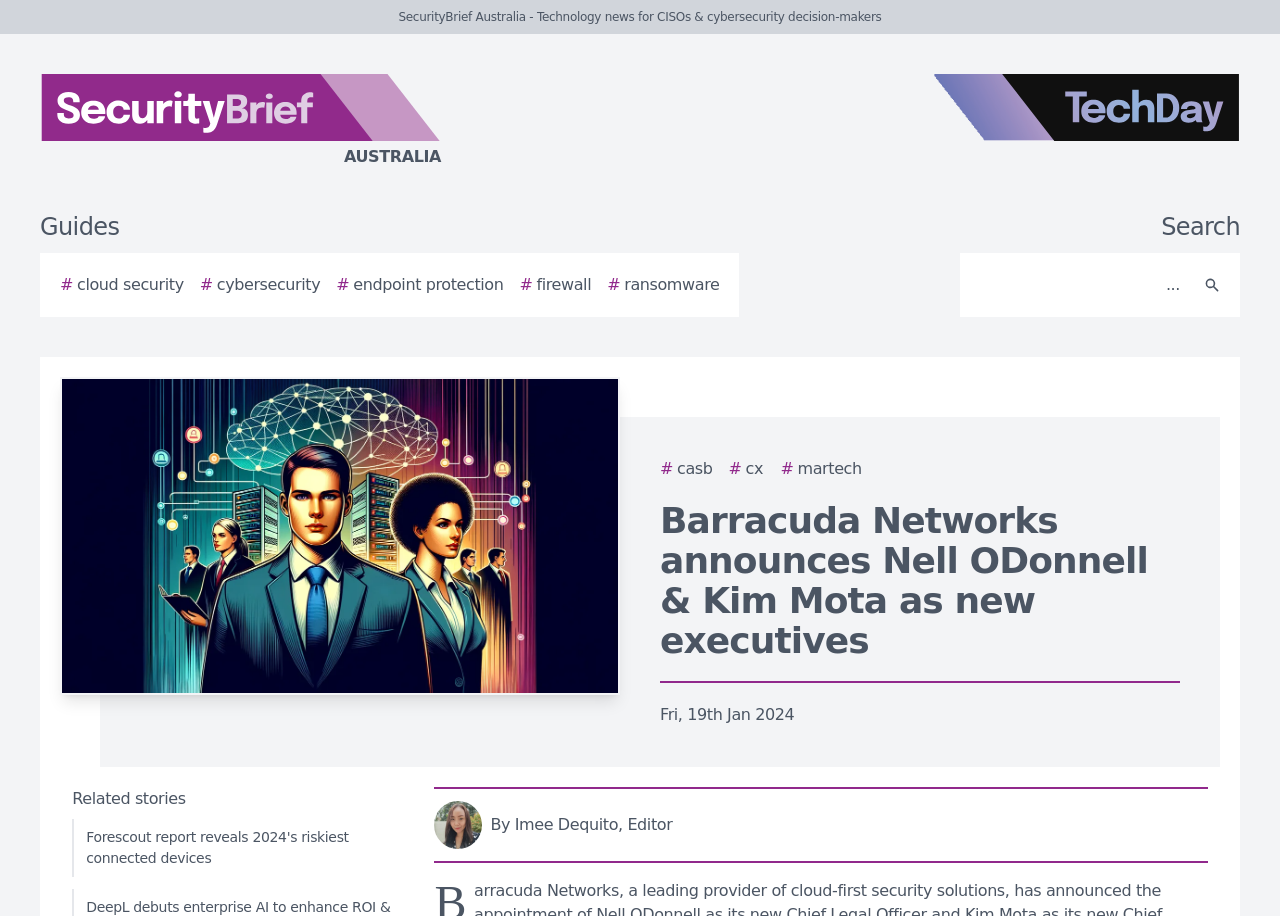Locate the bounding box coordinates of the area that needs to be clicked to fulfill the following instruction: "Read the article about Barracuda Networks announces Nell ODonnell & Kim Mota as new executives". The coordinates should be in the format of four float numbers between 0 and 1, namely [left, top, right, bottom].

[0.516, 0.547, 0.922, 0.722]